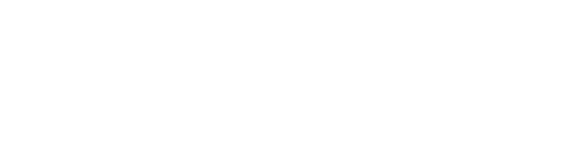Provide a thorough and detailed response to the question by examining the image: 
What is the purpose of LATICRETE's new skim-coat product?

The caption states that the new skim-coat product is designed specifically for floor preparation, indicating that its purpose is to prepare floors for construction or renovation projects.